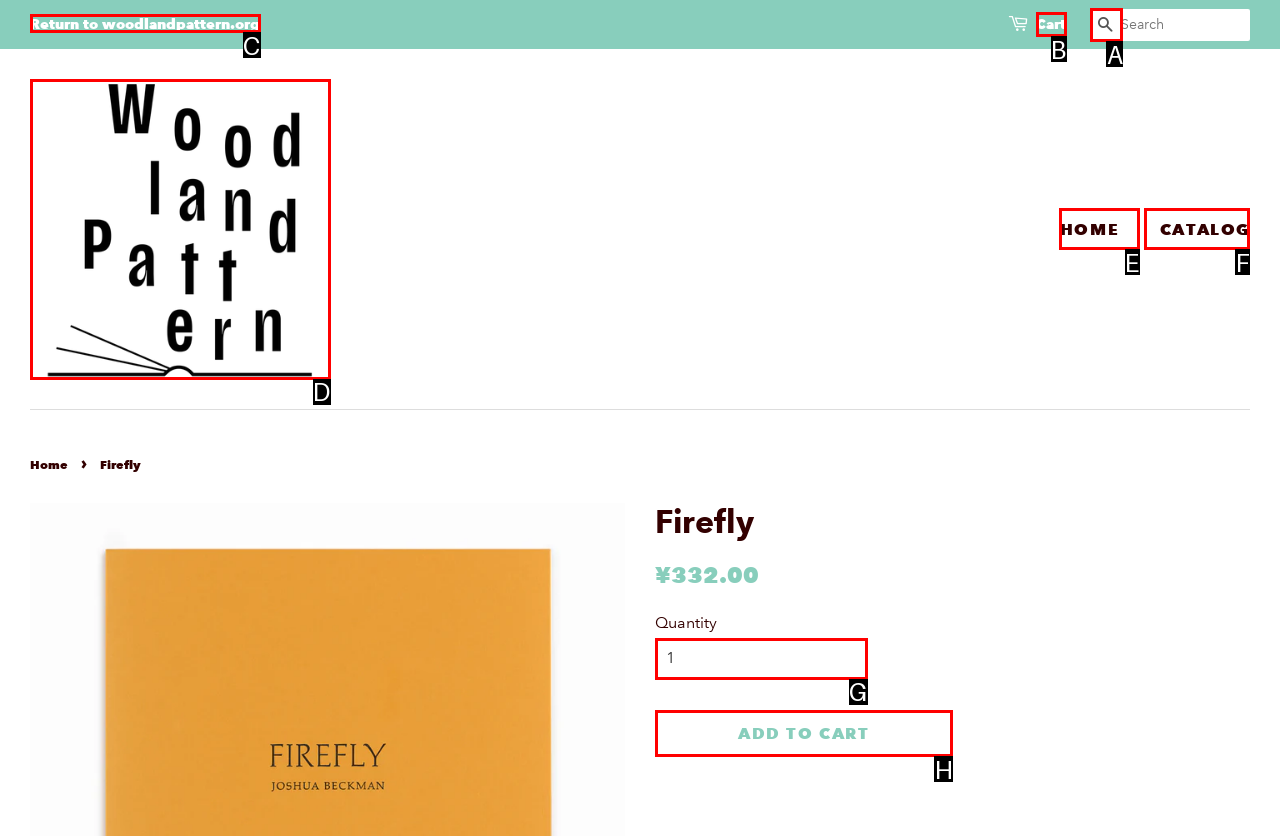Indicate which HTML element you need to click to complete the task: Search. Provide the letter of the selected option directly.

A